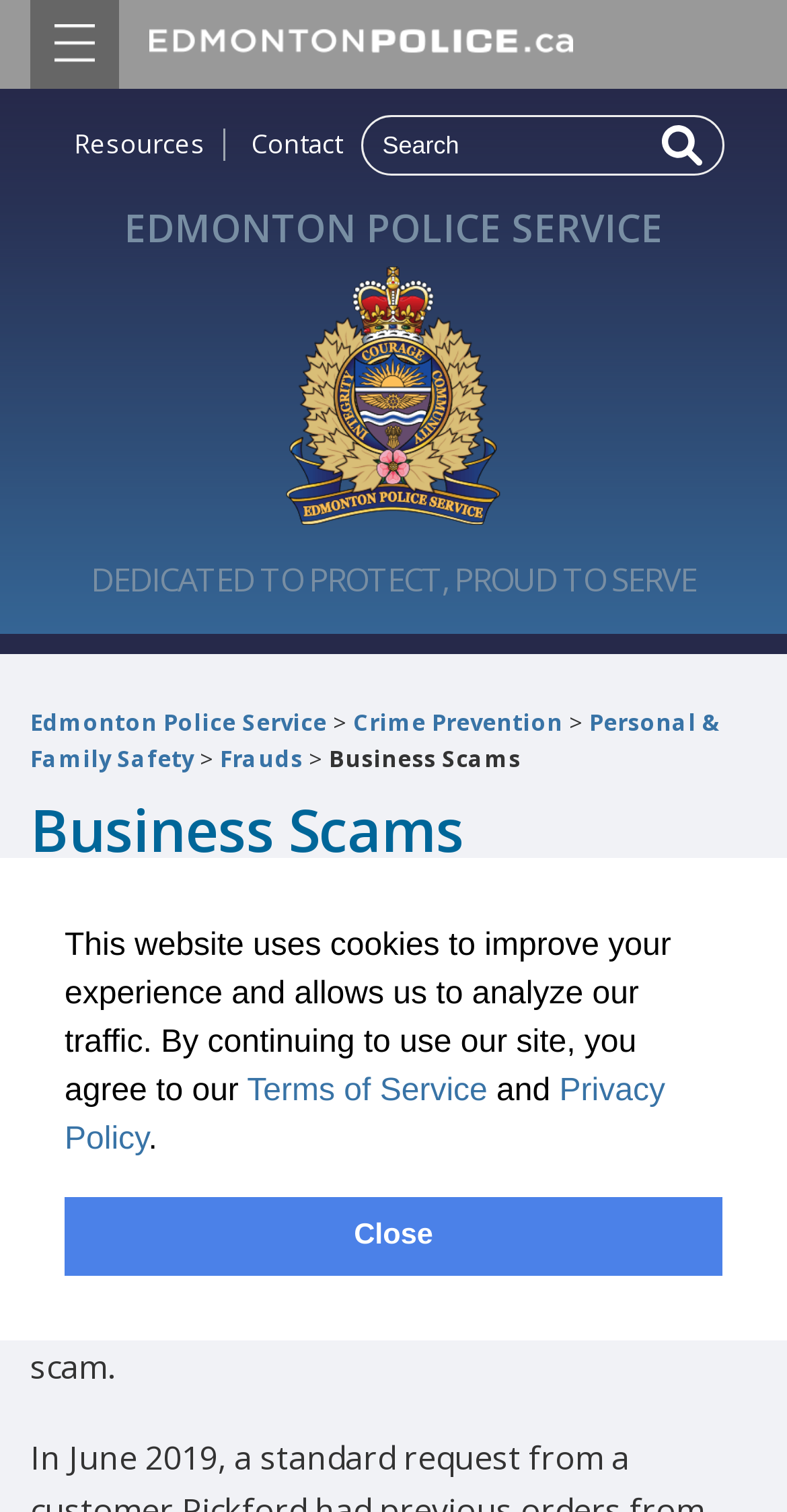Identify the bounding box of the UI element that matches this description: "Frauds".

[0.279, 0.491, 0.385, 0.511]